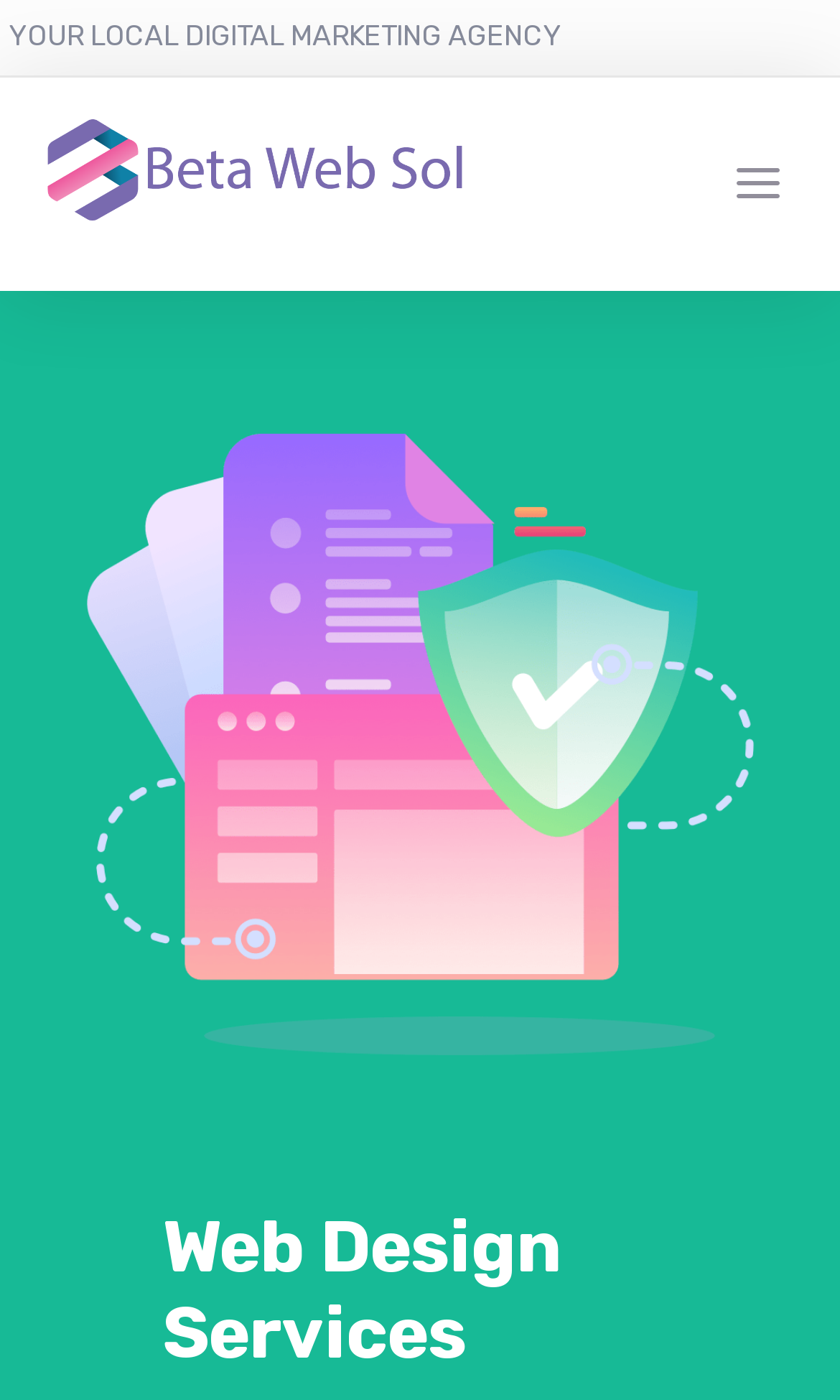Identify the main heading from the webpage and provide its text content.

Web Design Services